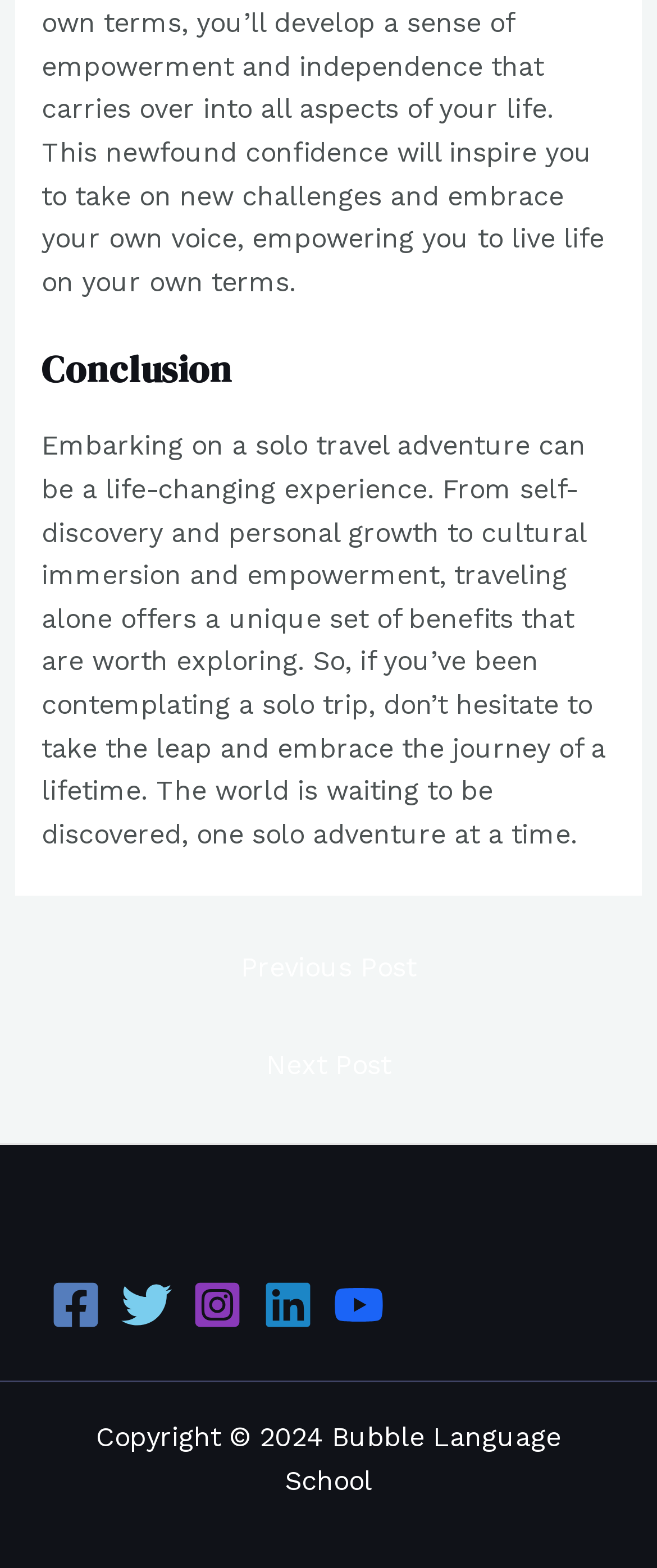Ascertain the bounding box coordinates for the UI element detailed here: "Next Post →". The coordinates should be provided as [left, top, right, bottom] with each value being a float between 0 and 1.

[0.046, 0.661, 0.954, 0.701]